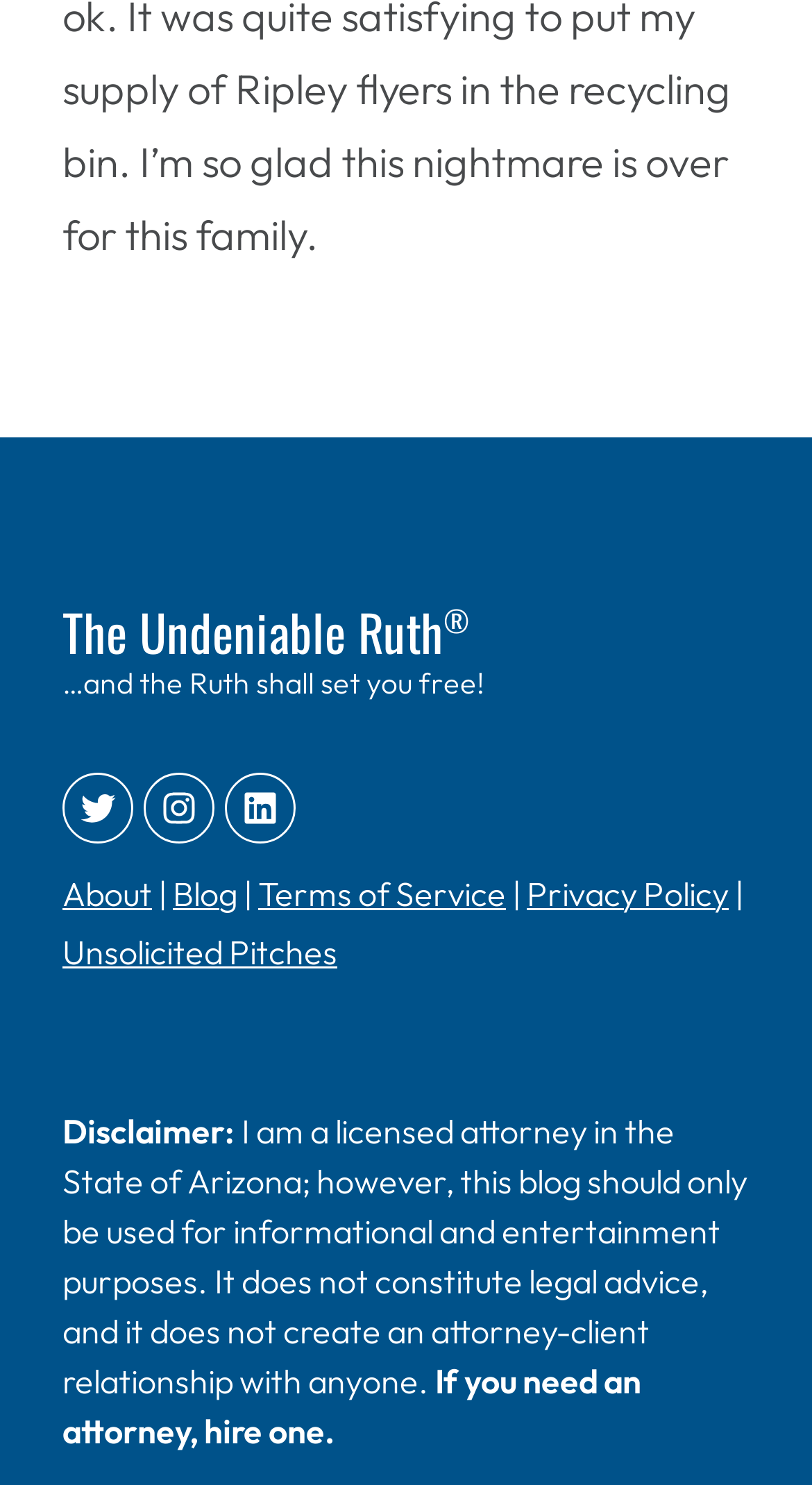Determine the bounding box coordinates for the clickable element to execute this instruction: "Learn about the terms of service". Provide the coordinates as four float numbers between 0 and 1, i.e., [left, top, right, bottom].

[0.318, 0.587, 0.623, 0.615]